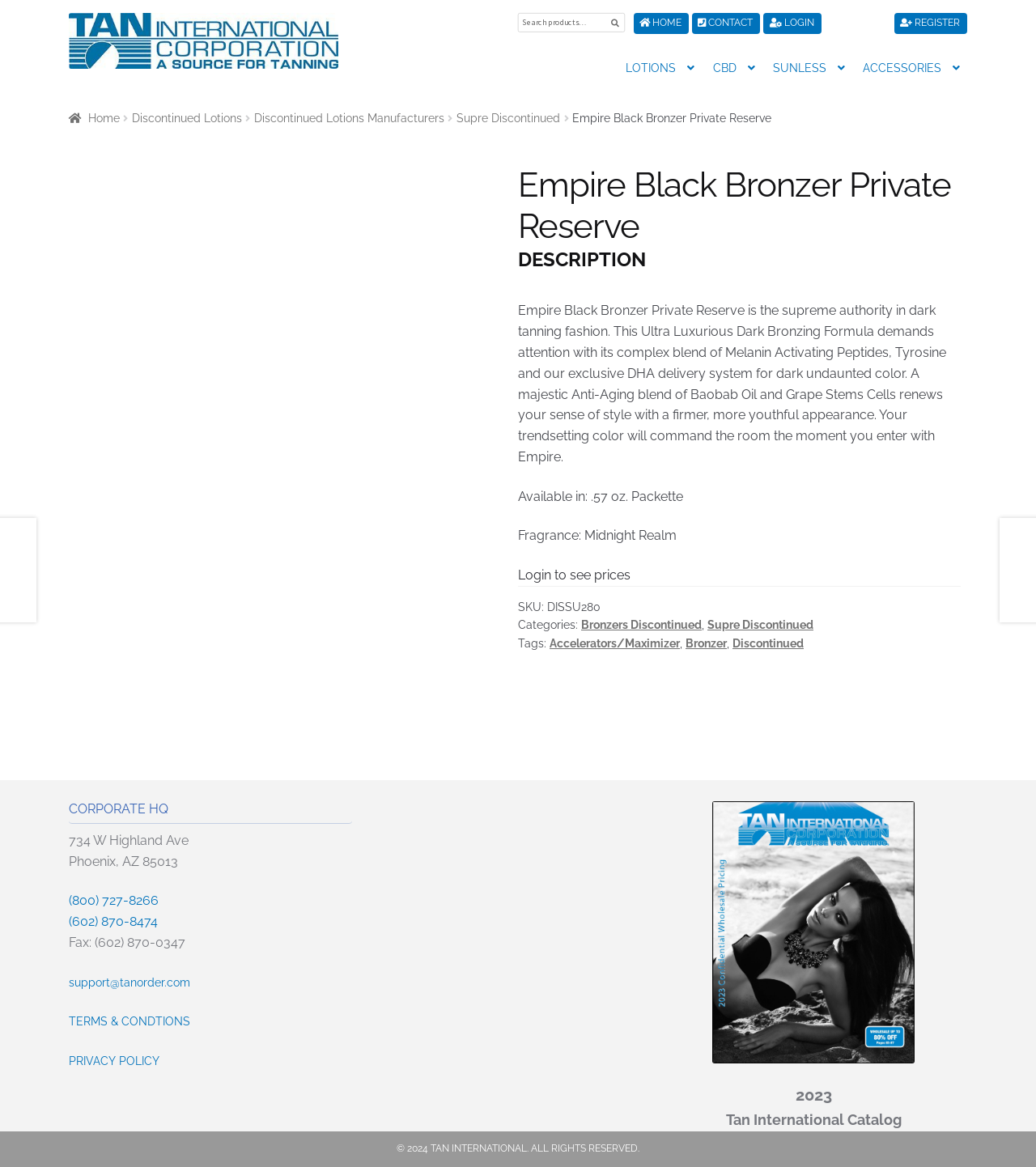Please give a succinct answer using a single word or phrase:
What is the name of the product?

Empire Black Bronzer Private Reserve